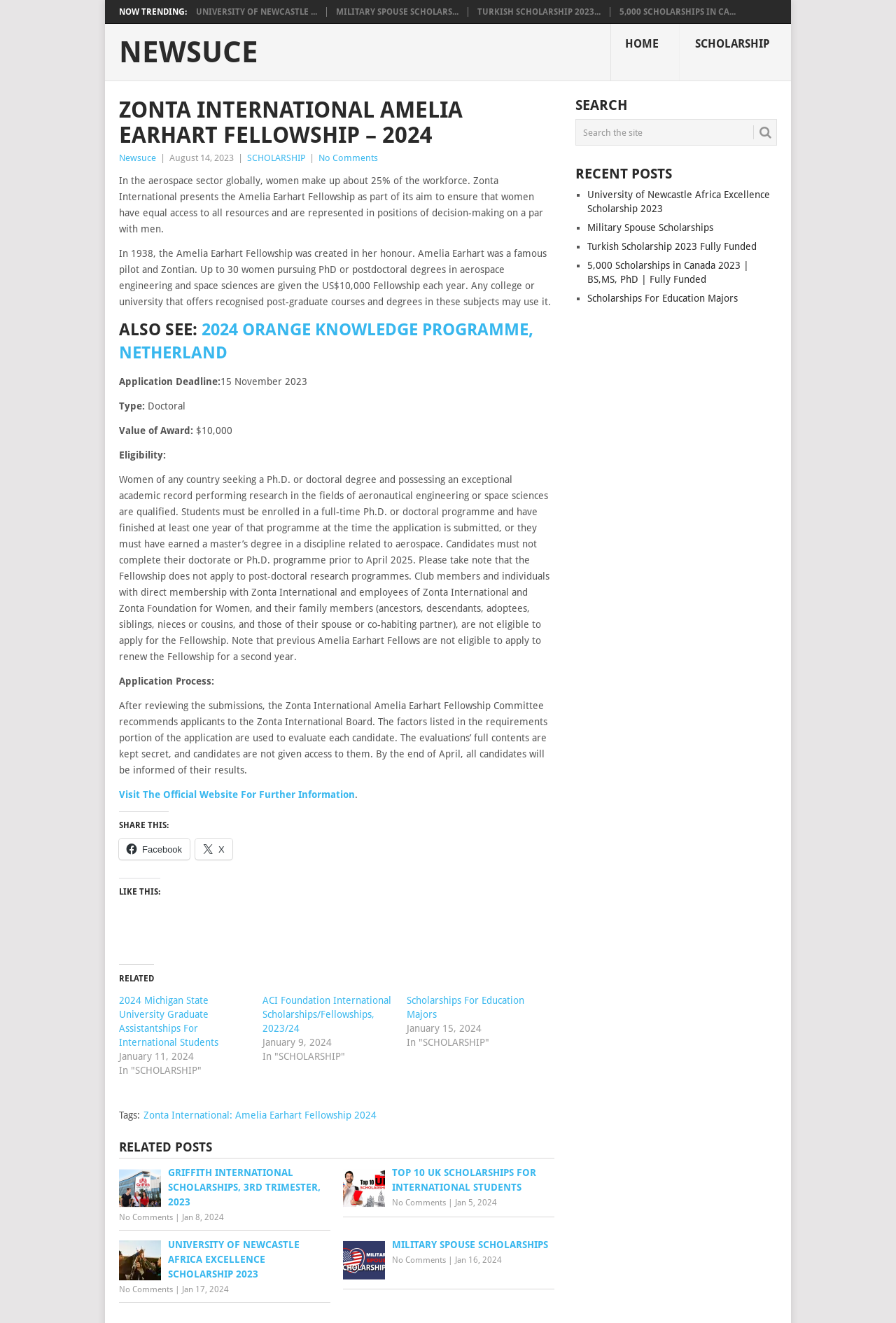Please specify the bounding box coordinates of the clickable region necessary for completing the following instruction: "Click on the 'HOME' link". The coordinates must consist of four float numbers between 0 and 1, i.e., [left, top, right, bottom].

[0.681, 0.018, 0.759, 0.062]